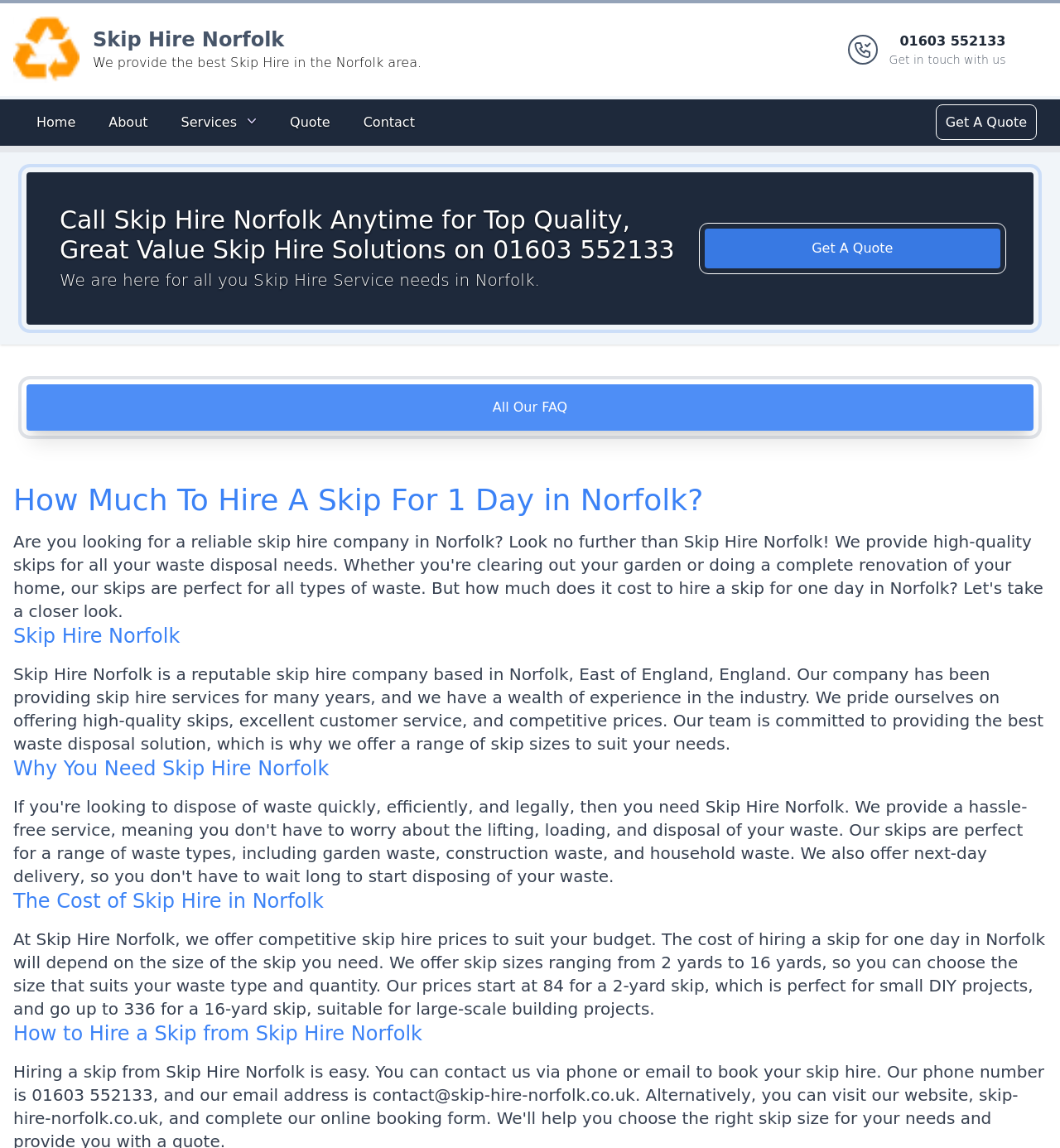Analyze the image and provide a detailed answer to the question: What is the company name of the skip hire service?

The company name is mentioned in the logo and the text 'We provide the best Skip Hire in the Norfolk area.' in the site header.